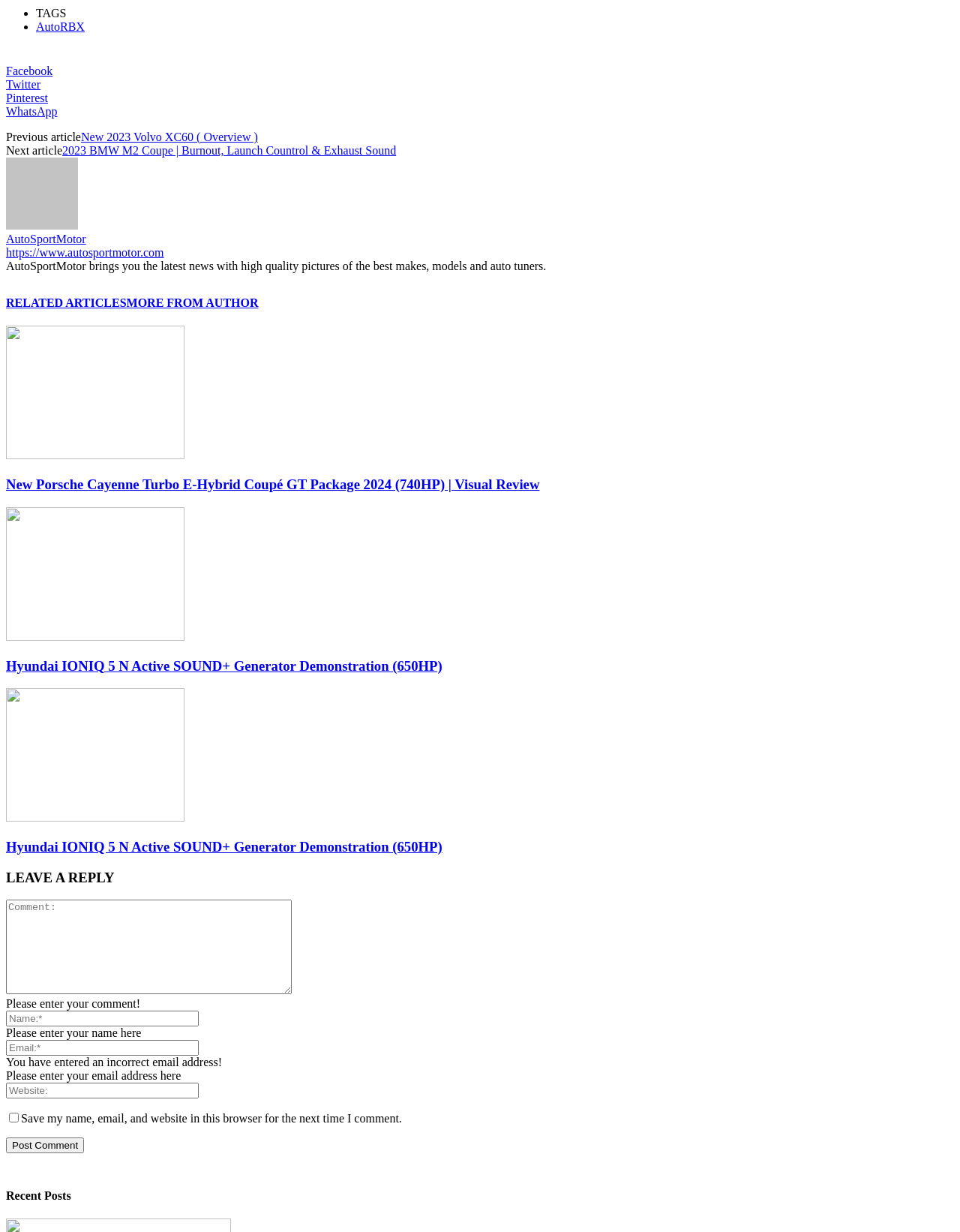What is the purpose of the textbox at the bottom of the webpage?
Look at the screenshot and provide an in-depth answer.

I found a heading that says 'LEAVE A REPLY' and below it, there are several textboxes and a button that says 'Post Comment', which suggests that the purpose of the textbox is to leave a comment on the webpage.